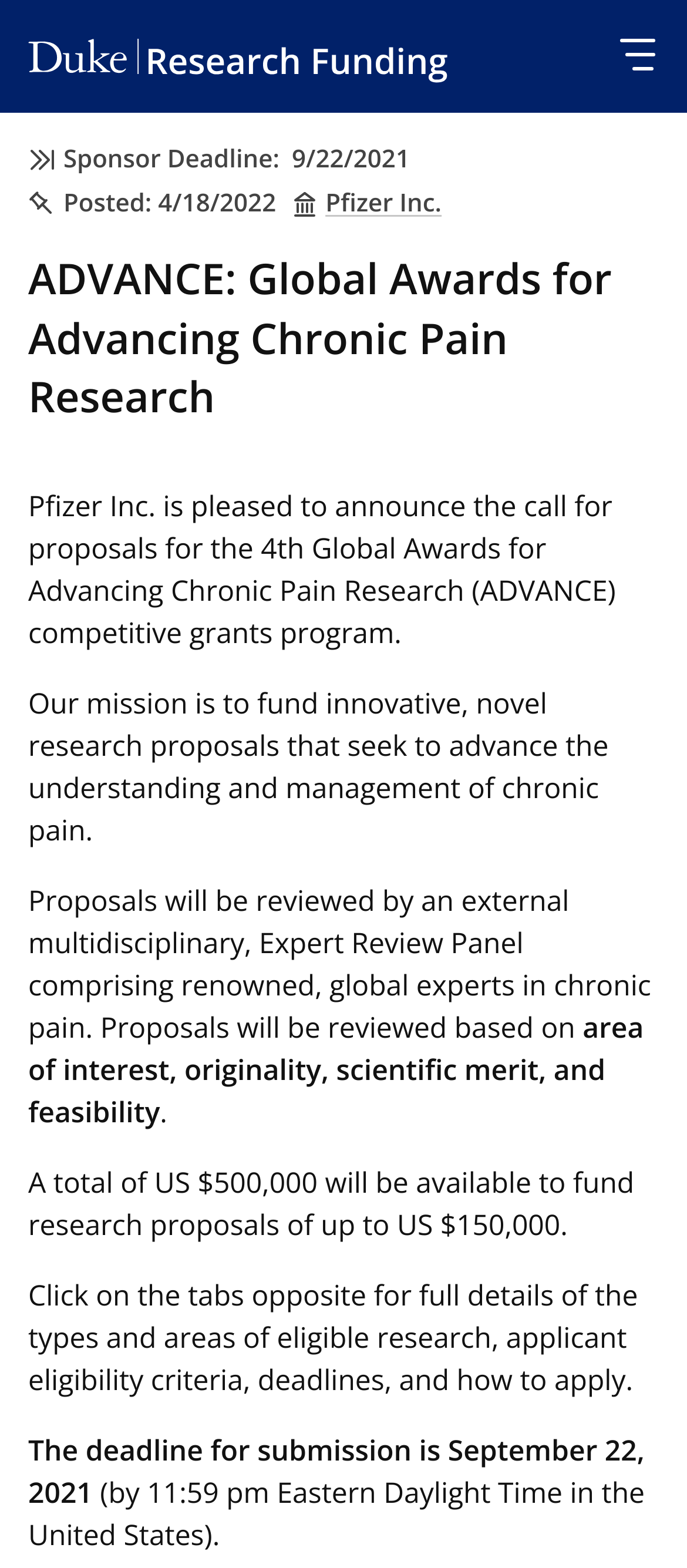Generate a thorough caption that explains the contents of the webpage.

The webpage is about the ADVANCE: Global Awards for Advancing Chronic Pain Research, a research funding program. At the top left, there is a link to "Skip to main content". Next to it, there is a link to "Research Funding" with an accompanying image. 

Below these elements, there is a main navigation section with links to "ABOUT", "CONTACT US", and "FIND OPPORTUNITIES". To the right of the navigation section, there is a "LOGIN" link. 

At the top right, there is a "Menu" button with an image. Below the menu button, there are several sections of text. The first section displays "Sponsor Deadline" and a date "9/22/2021". Below this, there is a section with the text "Posted: 4/18/2022" and a link to "Pfizer Inc.". 

The main content of the page starts with a heading "ADVANCE: Global Awards for Advancing Chronic Pain Research". Below the heading, there are several paragraphs of text describing the program, including its mission, the review process, and the funding details. The text also mentions that the deadline for submission is September 22, 2021.